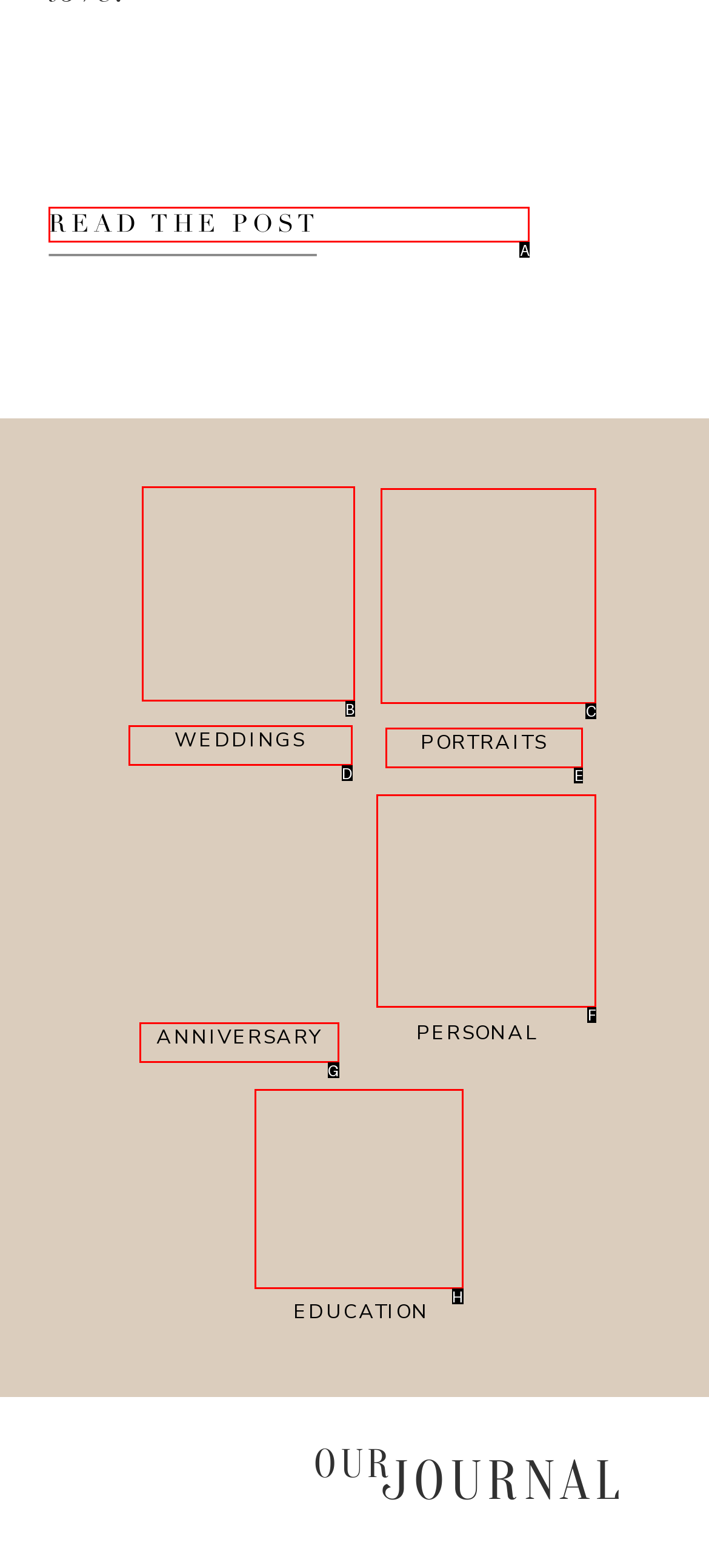Based on the element described as: READ THE POST
Find and respond with the letter of the correct UI element.

A